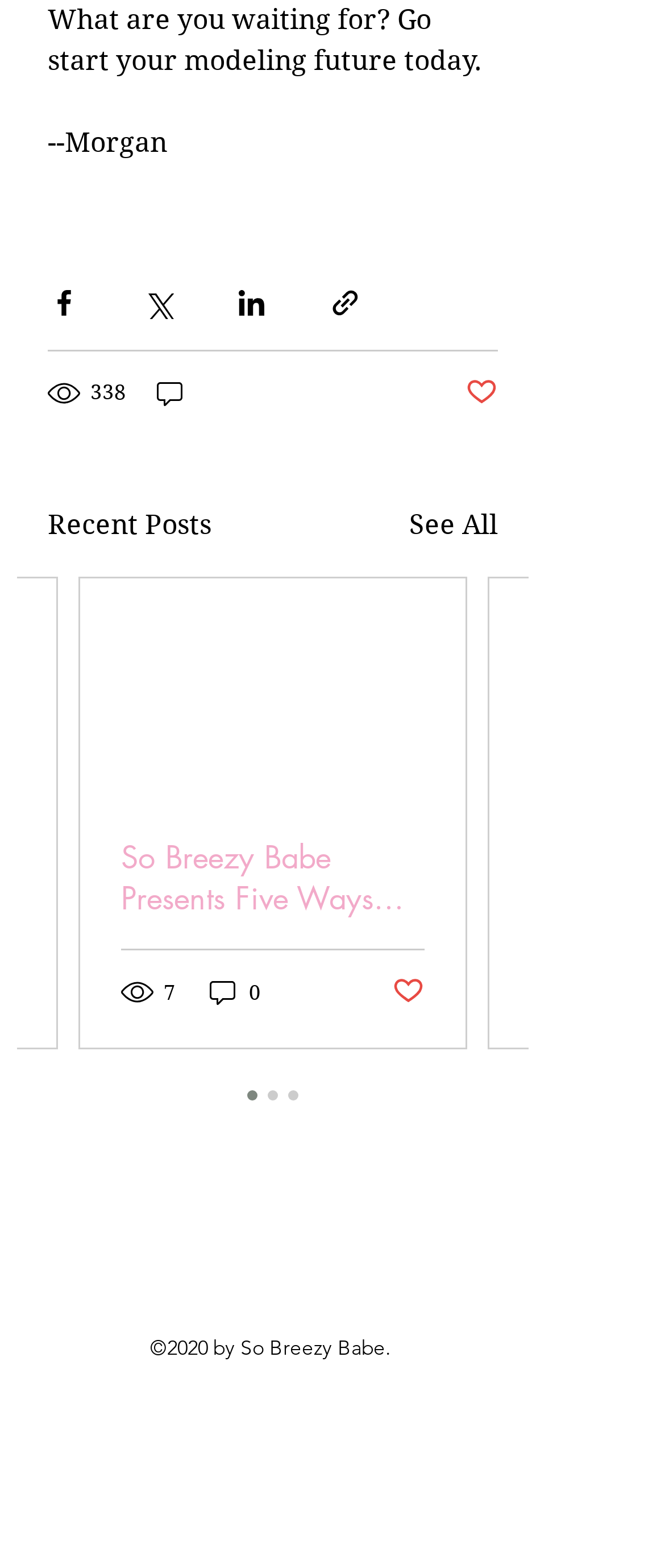Please determine the bounding box coordinates of the element to click in order to execute the following instruction: "Share via Facebook". The coordinates should be four float numbers between 0 and 1, specified as [left, top, right, bottom].

[0.072, 0.183, 0.121, 0.203]